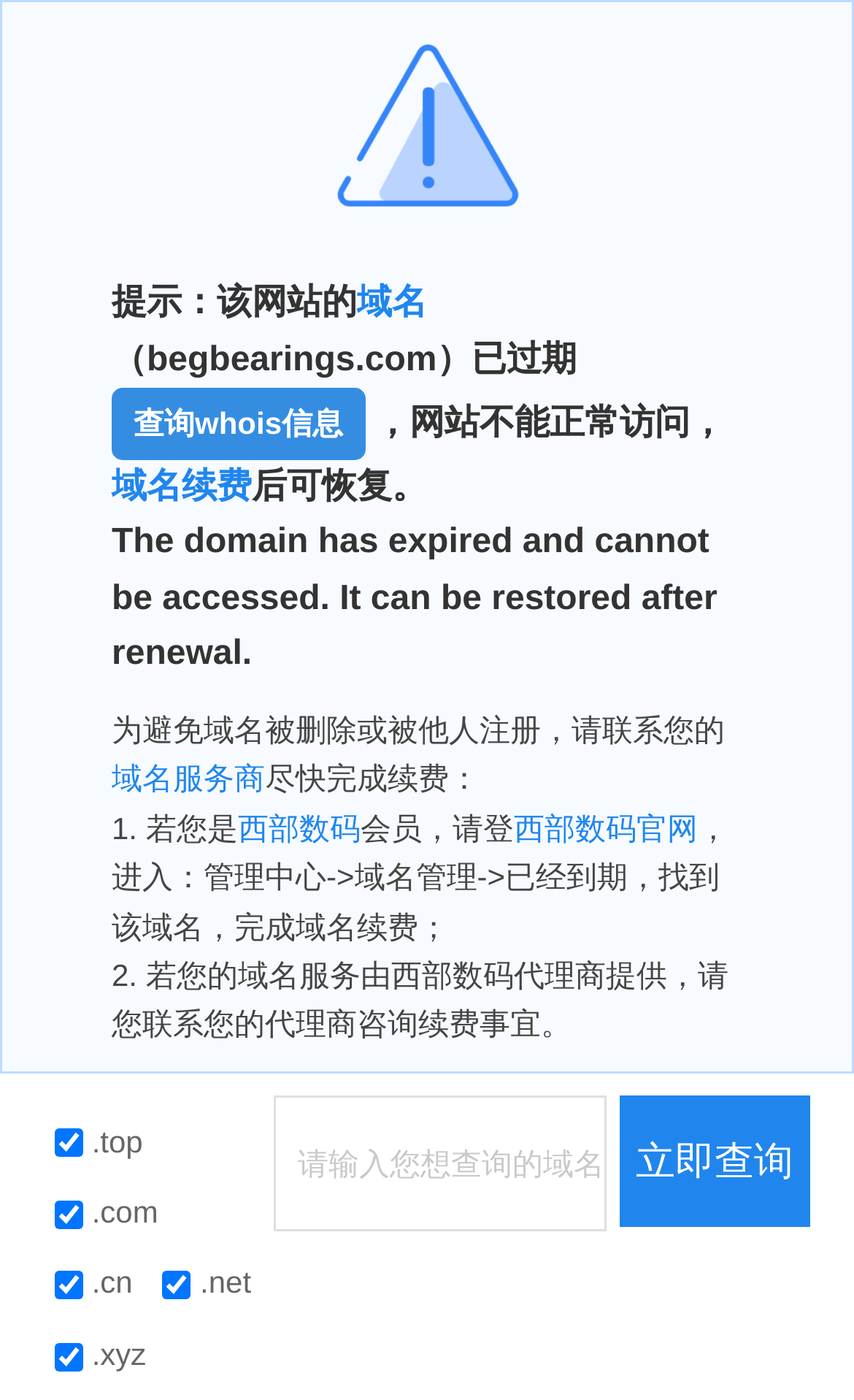Using the webpage screenshot and the element description parent_node: .com value=".com", determine the bounding box coordinates. Specify the coordinates in the format (top-left x, top-left y, bottom-right x, bottom-right y) with values ranging from 0 to 1.

[0.064, 0.857, 0.097, 0.878]